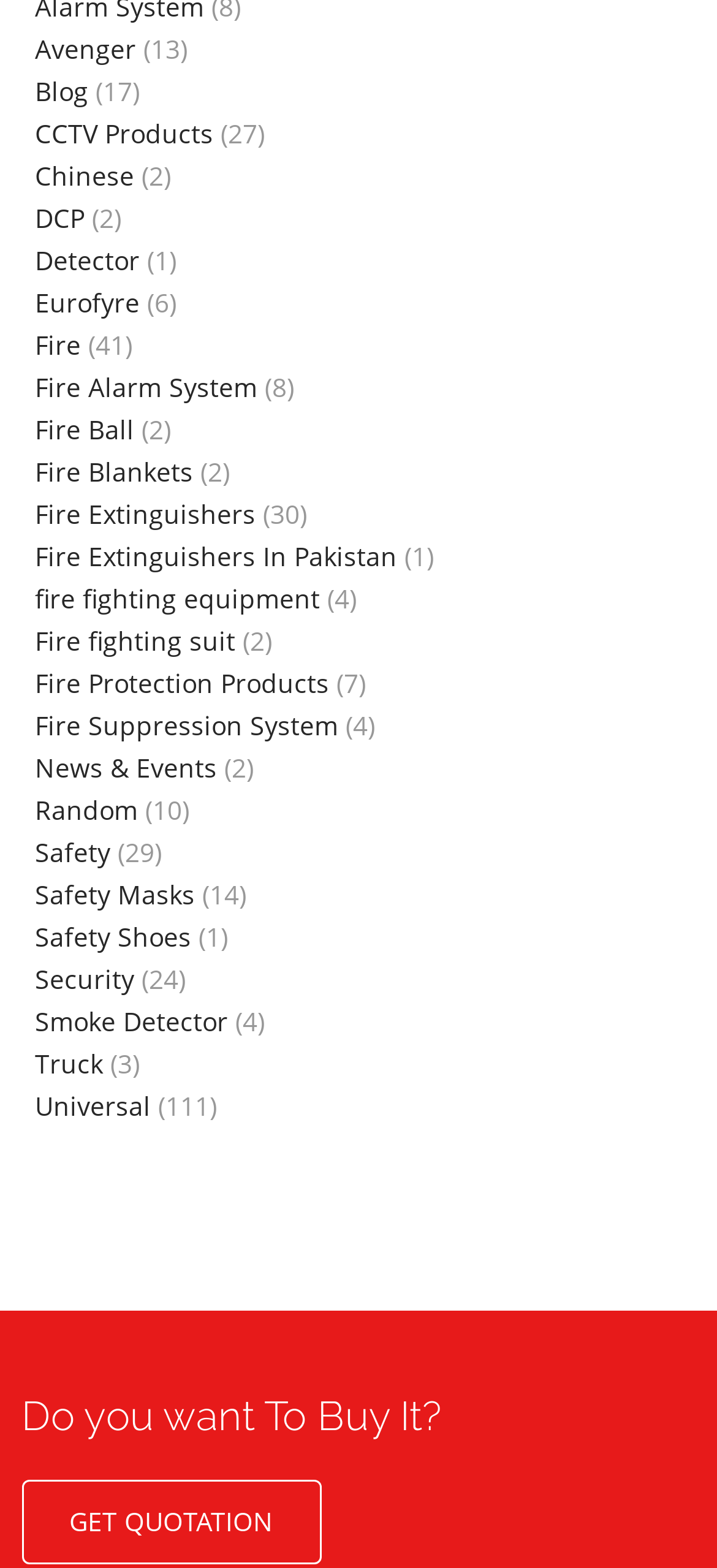What is the text next to the 'Fire Extinguishers' link?
Answer the question with just one word or phrase using the image.

(30)